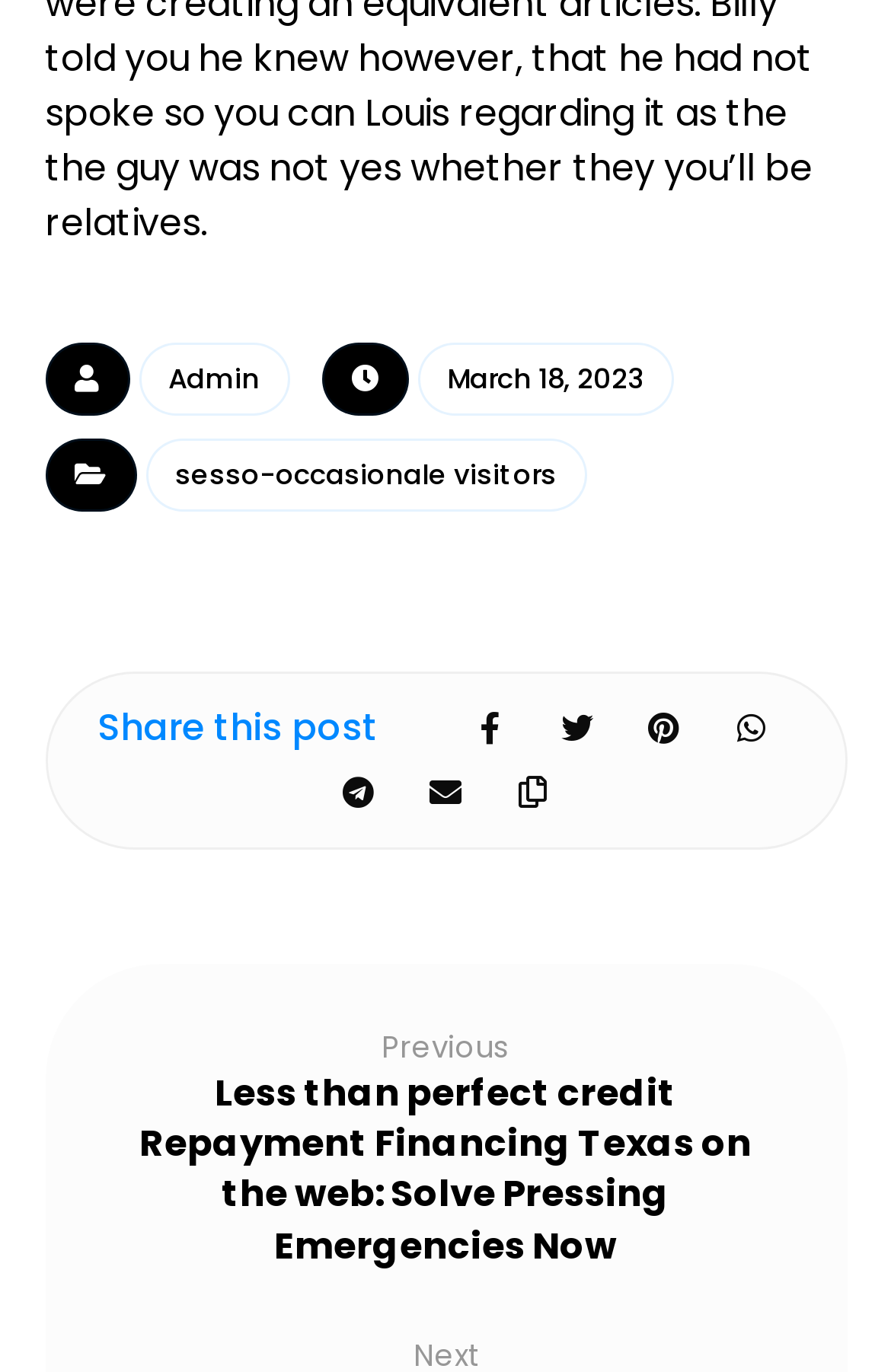Can you find the bounding box coordinates for the UI element given this description: "sesso-occasionale visitors"? Provide the coordinates as four float numbers between 0 and 1: [left, top, right, bottom].

[0.163, 0.319, 0.658, 0.373]